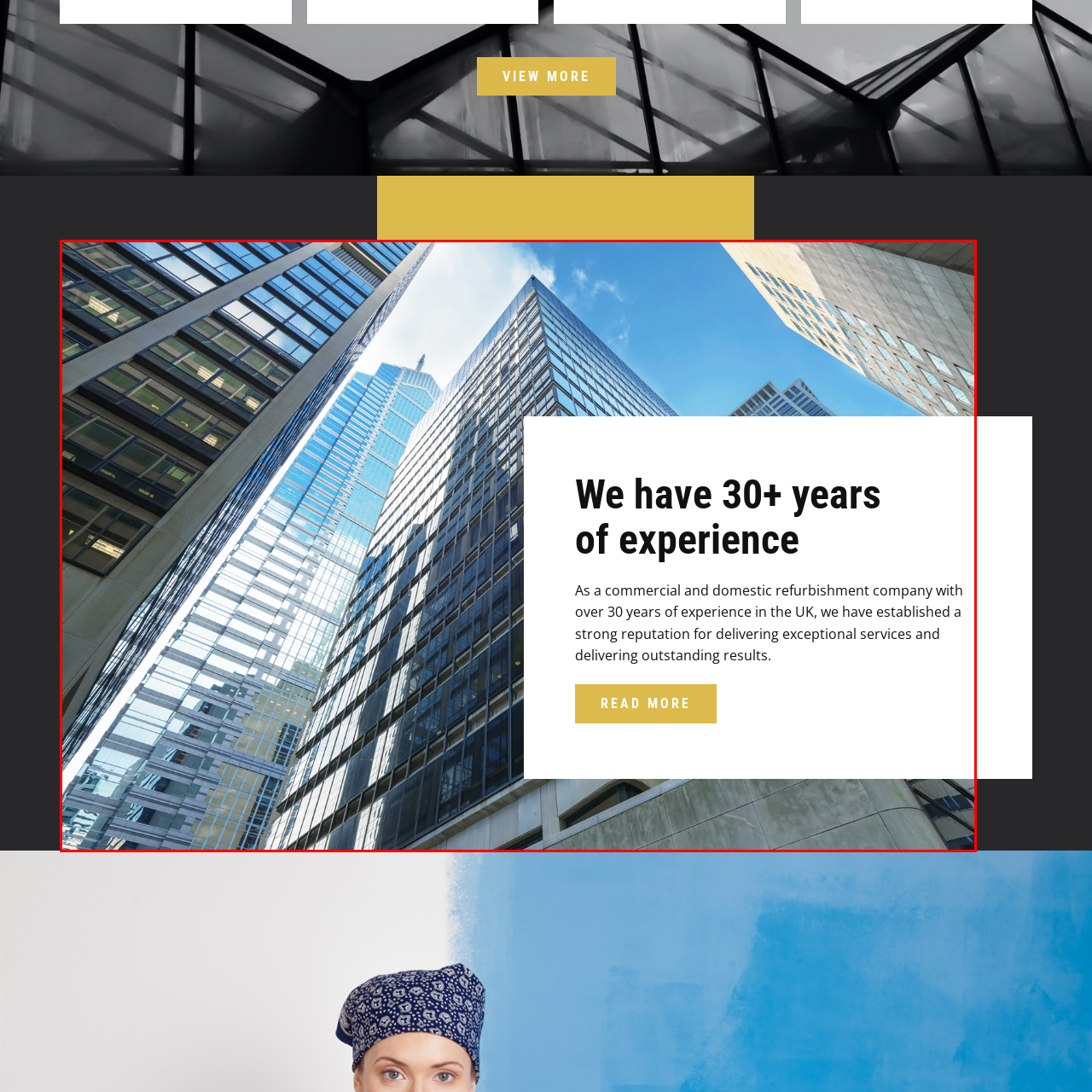Look at the image segment within the red box, What is the direction of the view in the image? Give a brief response in one word or phrase.

Upward